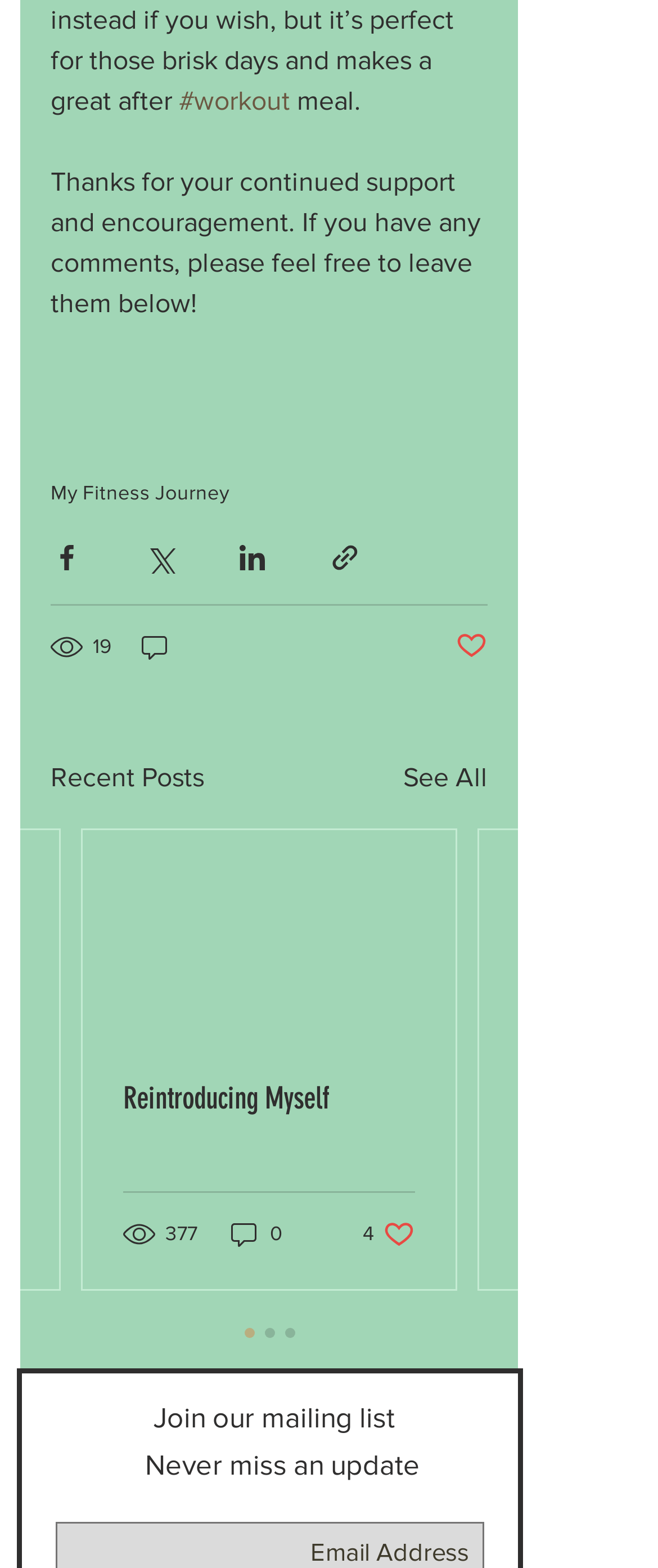Could you indicate the bounding box coordinates of the region to click in order to complete this instruction: "Follow LinkedIn".

None